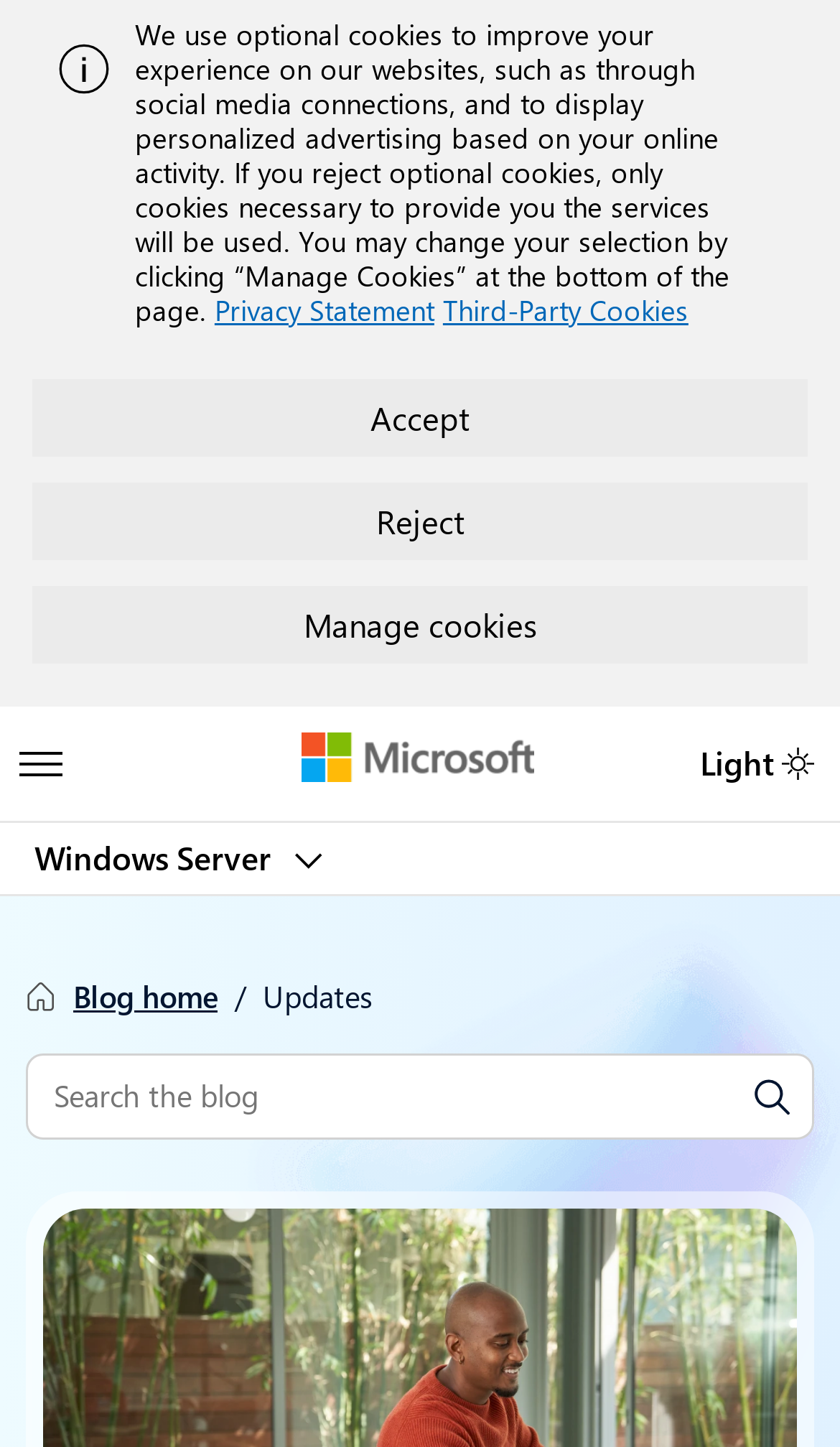What is the purpose of the search box?
Based on the visual content, answer with a single word or a brief phrase.

Search the site